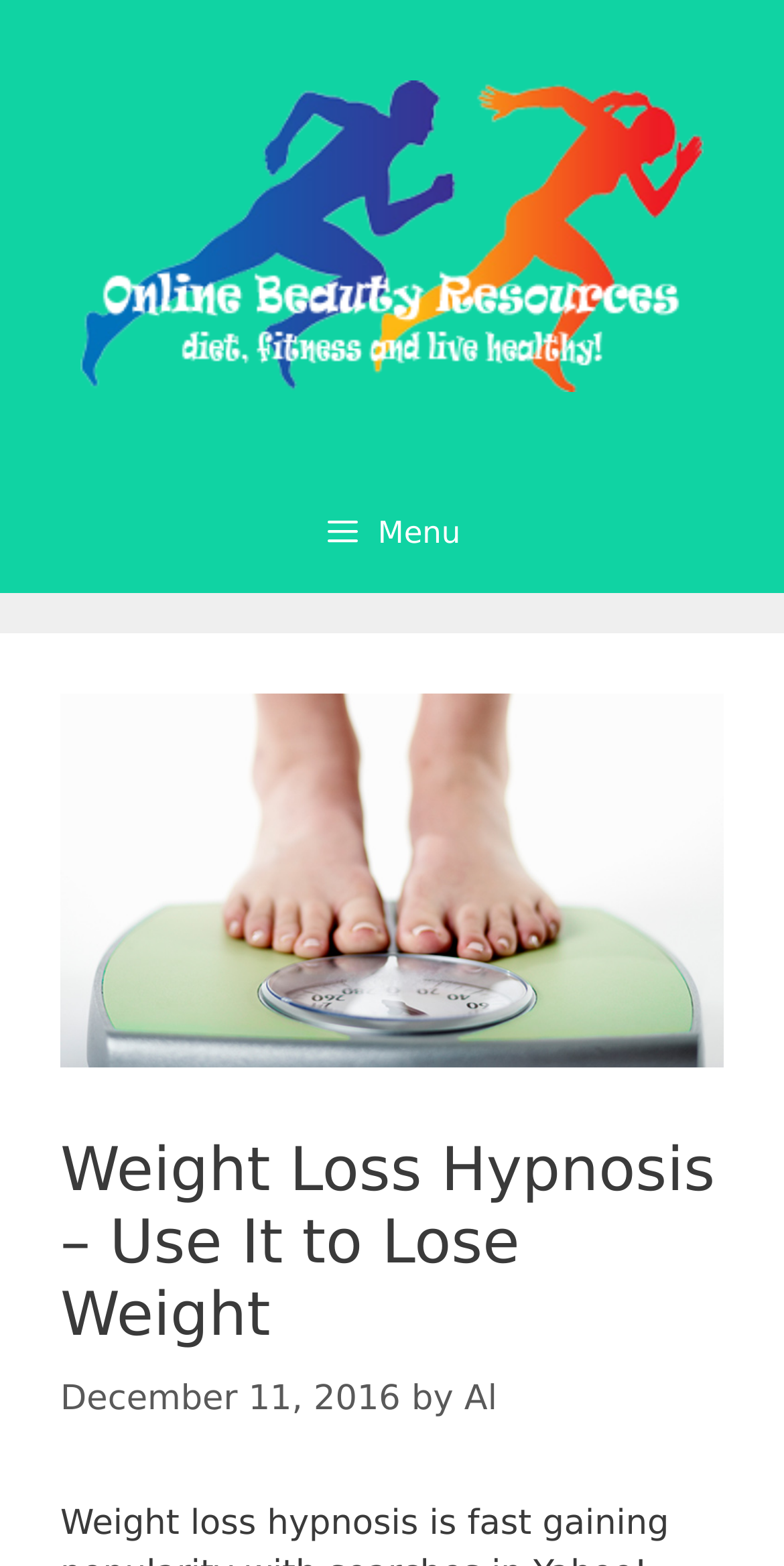What is the name of the website?
Look at the screenshot and respond with a single word or phrase.

Online Beauty Resources